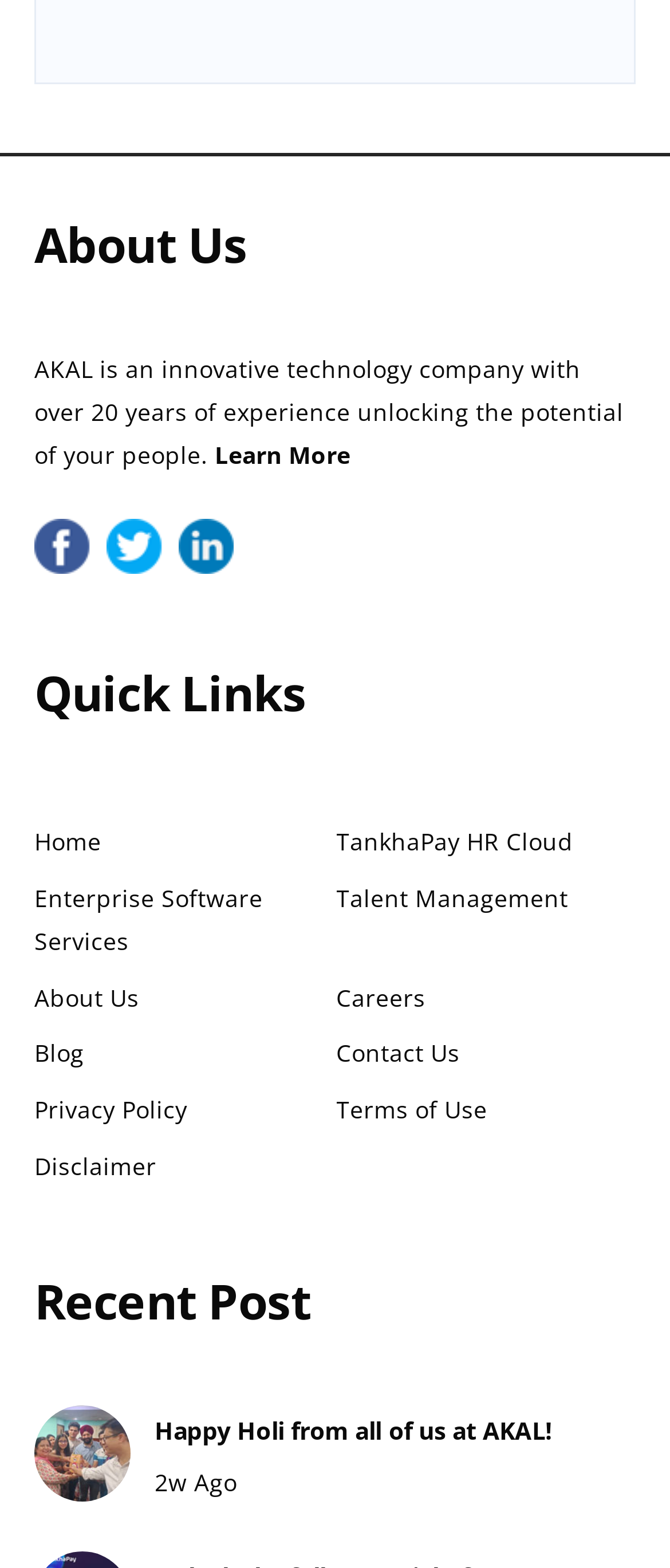How many social media links are there?
Please provide a comprehensive answer based on the visual information in the image.

There are three social media links on the webpage, which are Facebook, Twitter, and LinkedIn, represented by their respective icons.